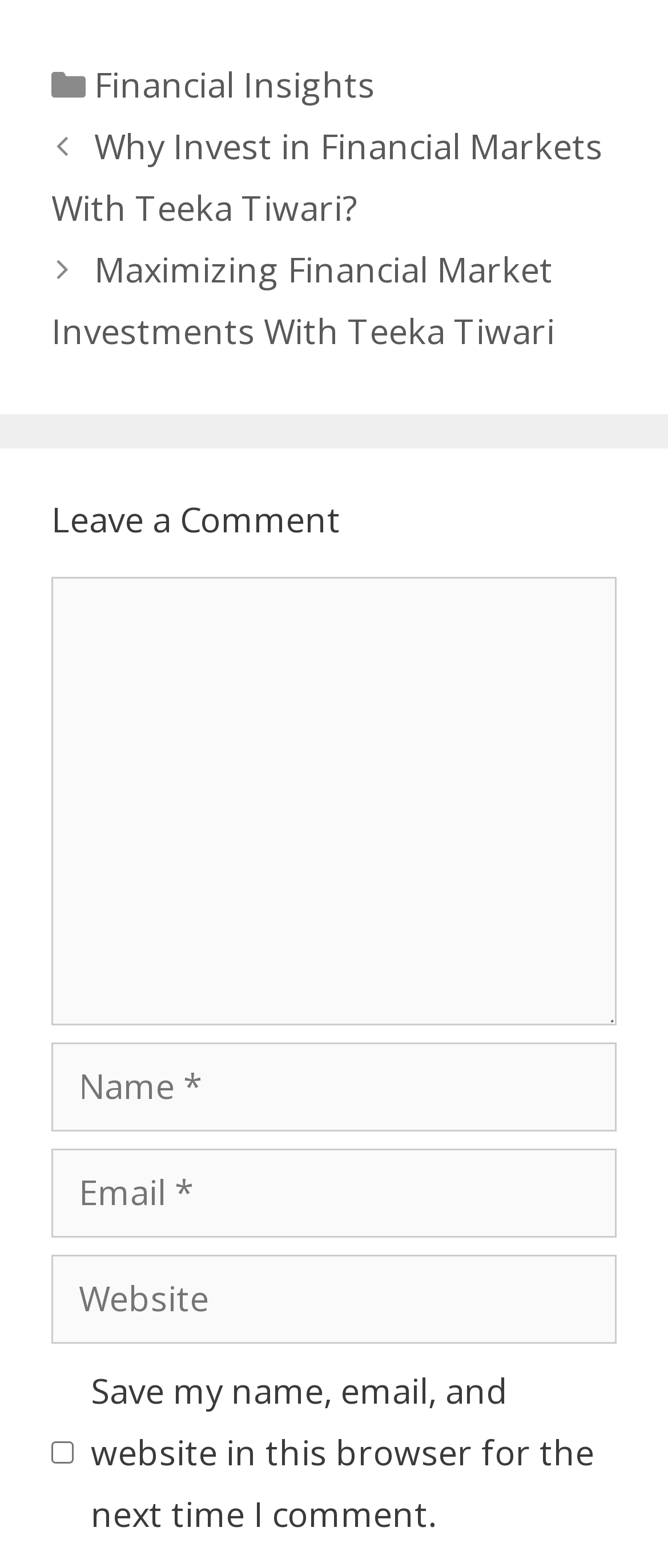Kindly determine the bounding box coordinates of the area that needs to be clicked to fulfill this instruction: "View the UCSD Linguistics page".

None